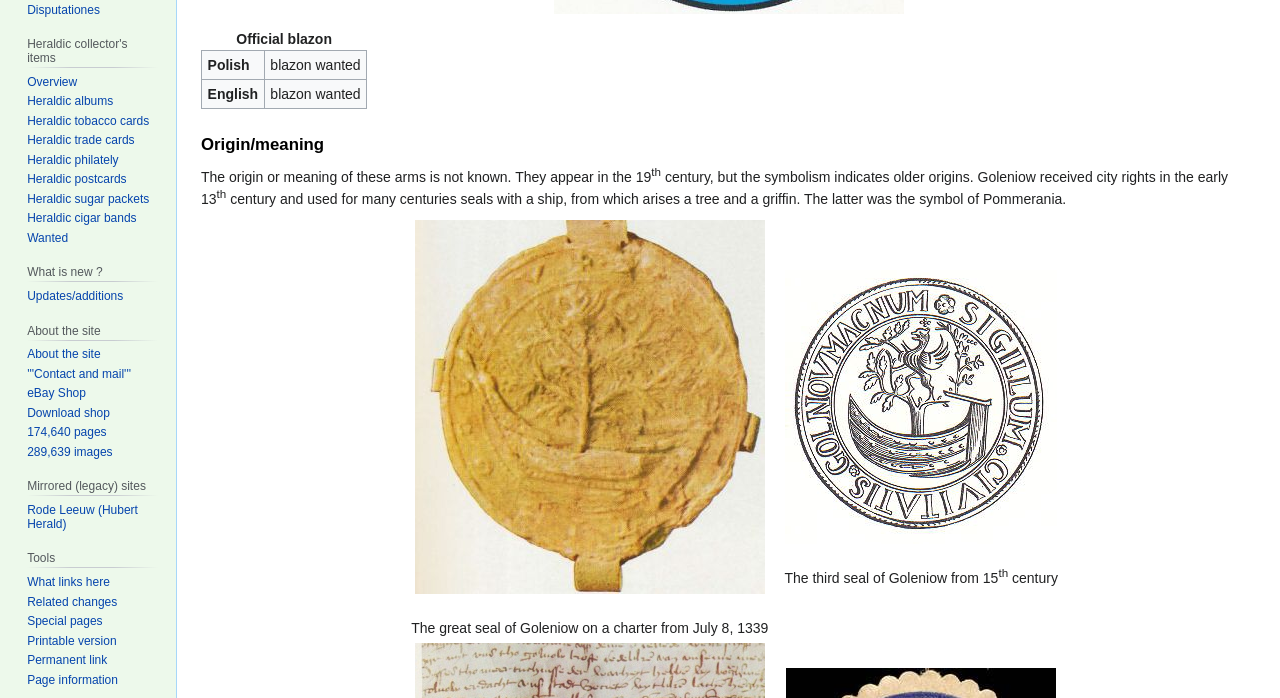Based on the description "Printable version", find the bounding box of the specified UI element.

[0.021, 0.908, 0.091, 0.928]